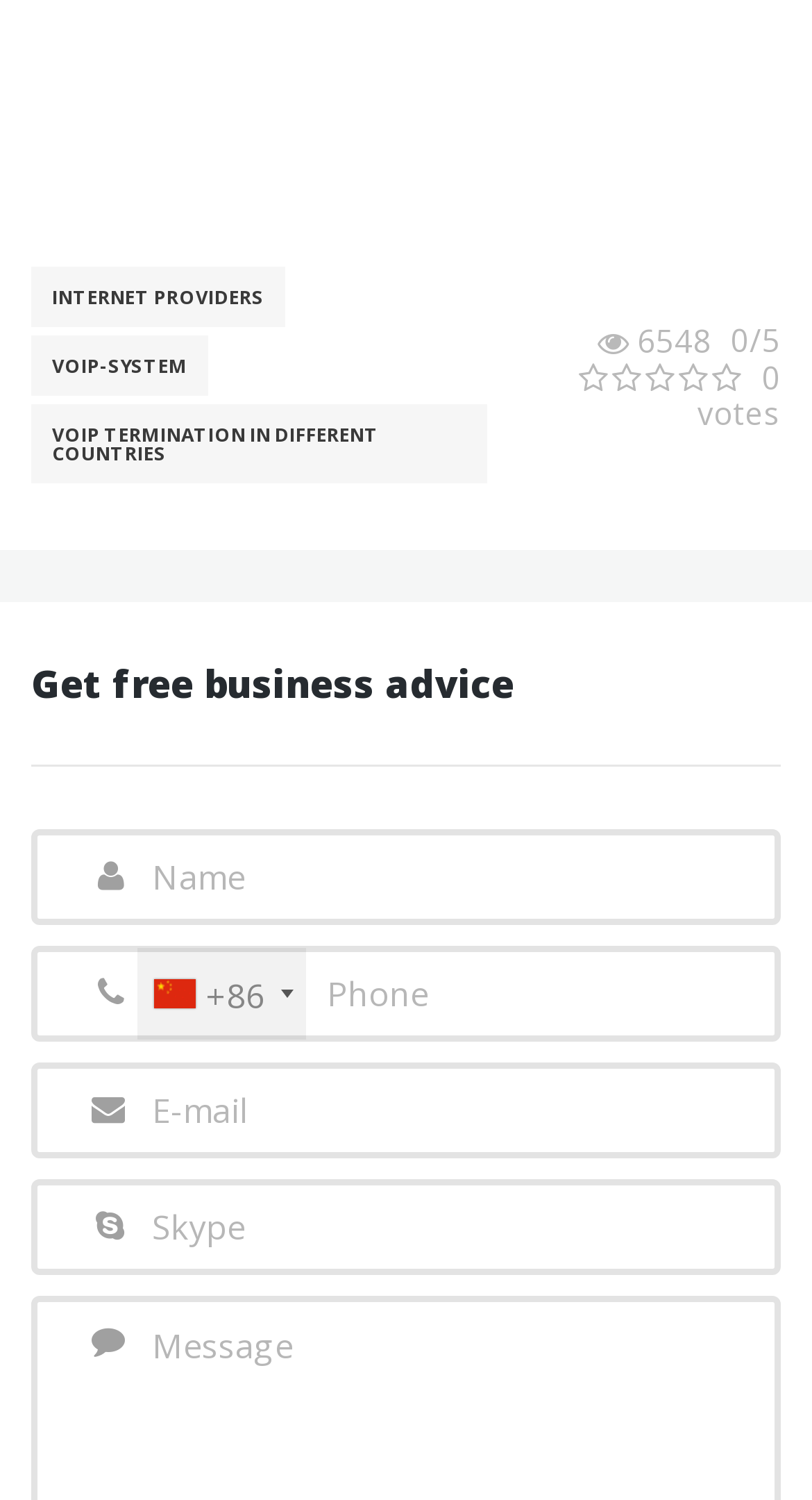Could you determine the bounding box coordinates of the clickable element to complete the instruction: "Click on the 'Get free business advice' heading"? Provide the coordinates as four float numbers between 0 and 1, i.e., [left, top, right, bottom].

[0.038, 0.513, 0.962, 0.622]